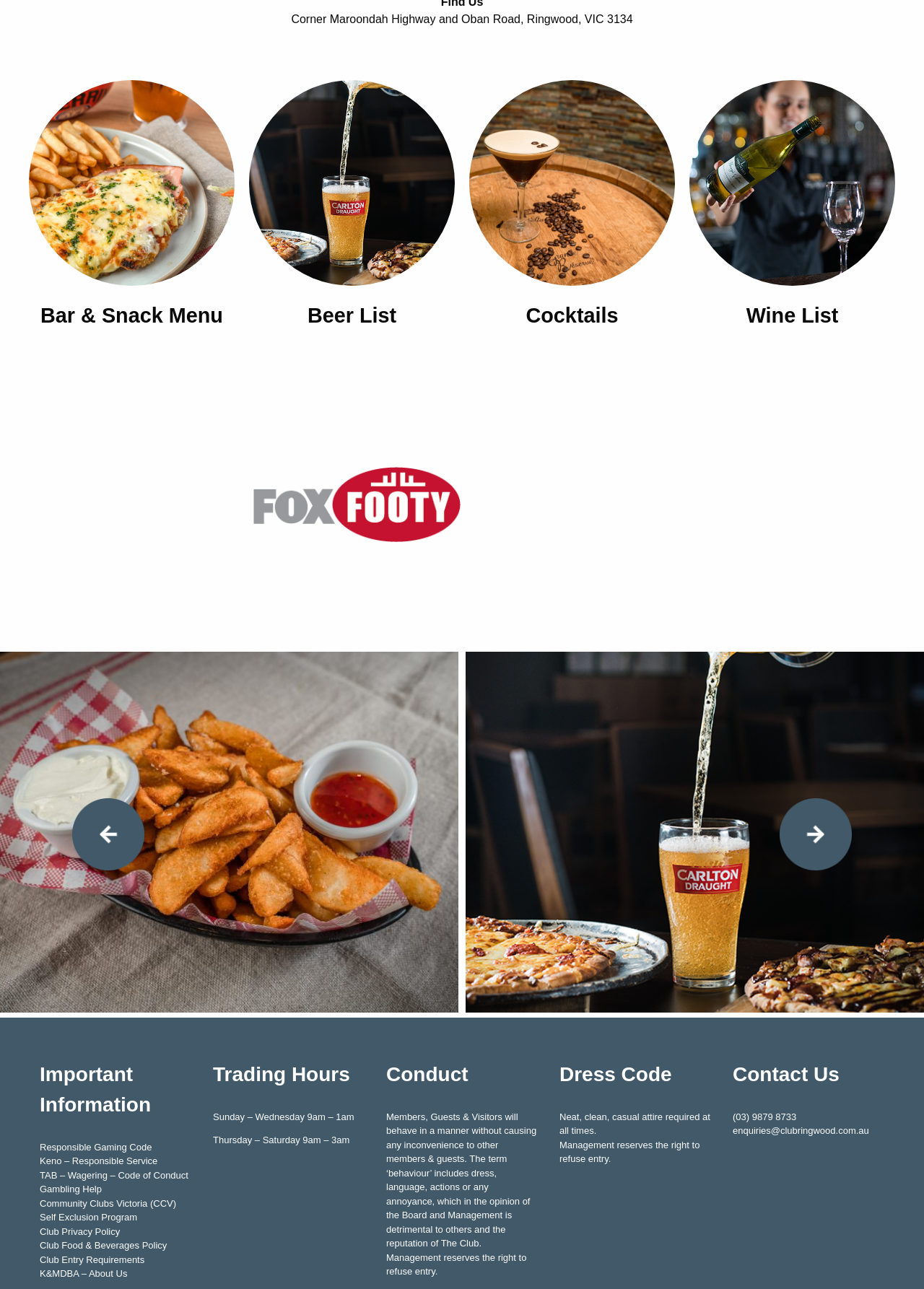Please pinpoint the bounding box coordinates for the region I should click to adhere to this instruction: "Read Responsible Gaming Code".

[0.043, 0.886, 0.164, 0.894]